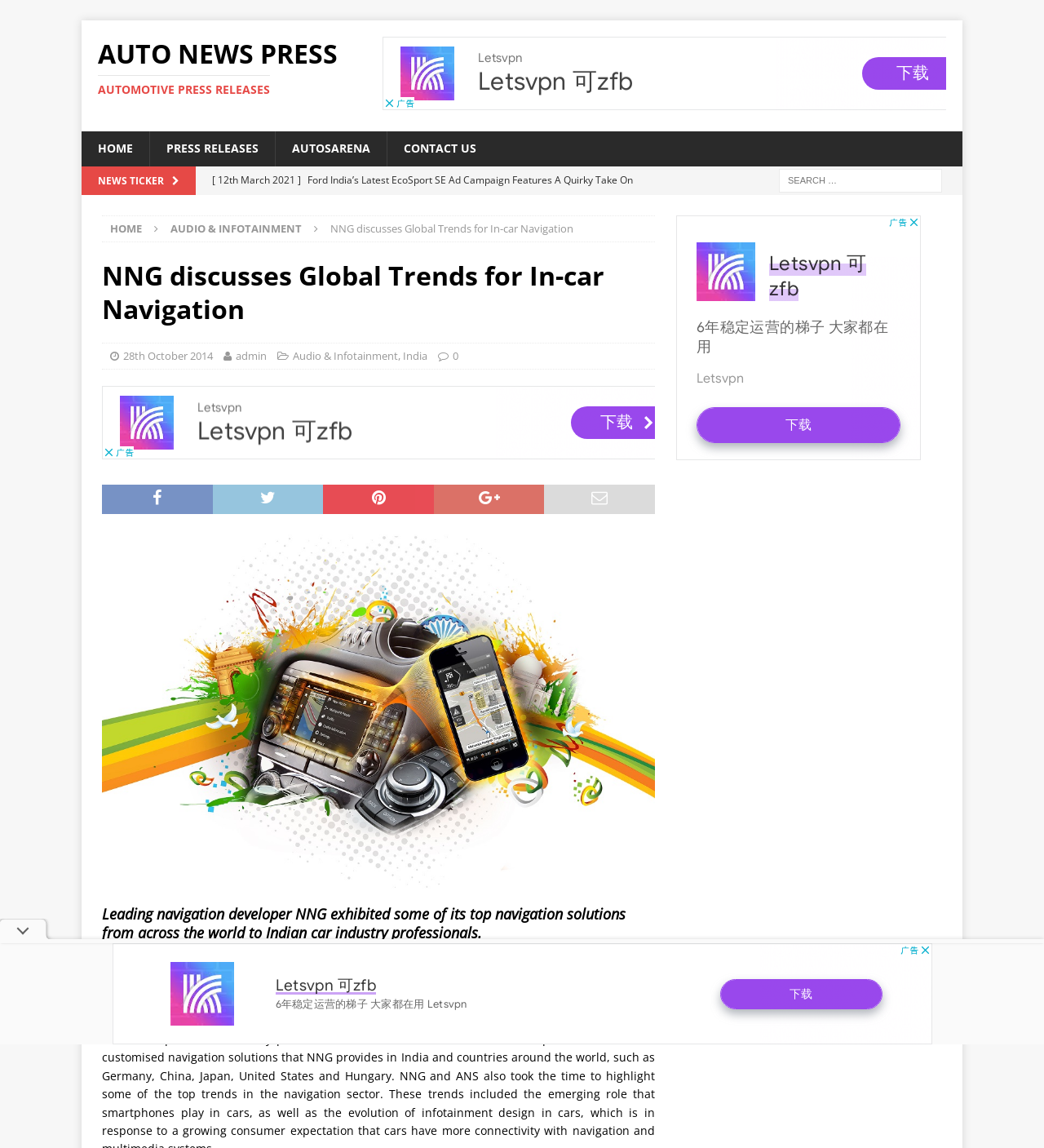Answer in one word or a short phrase: 
What is the author of the article?

admin